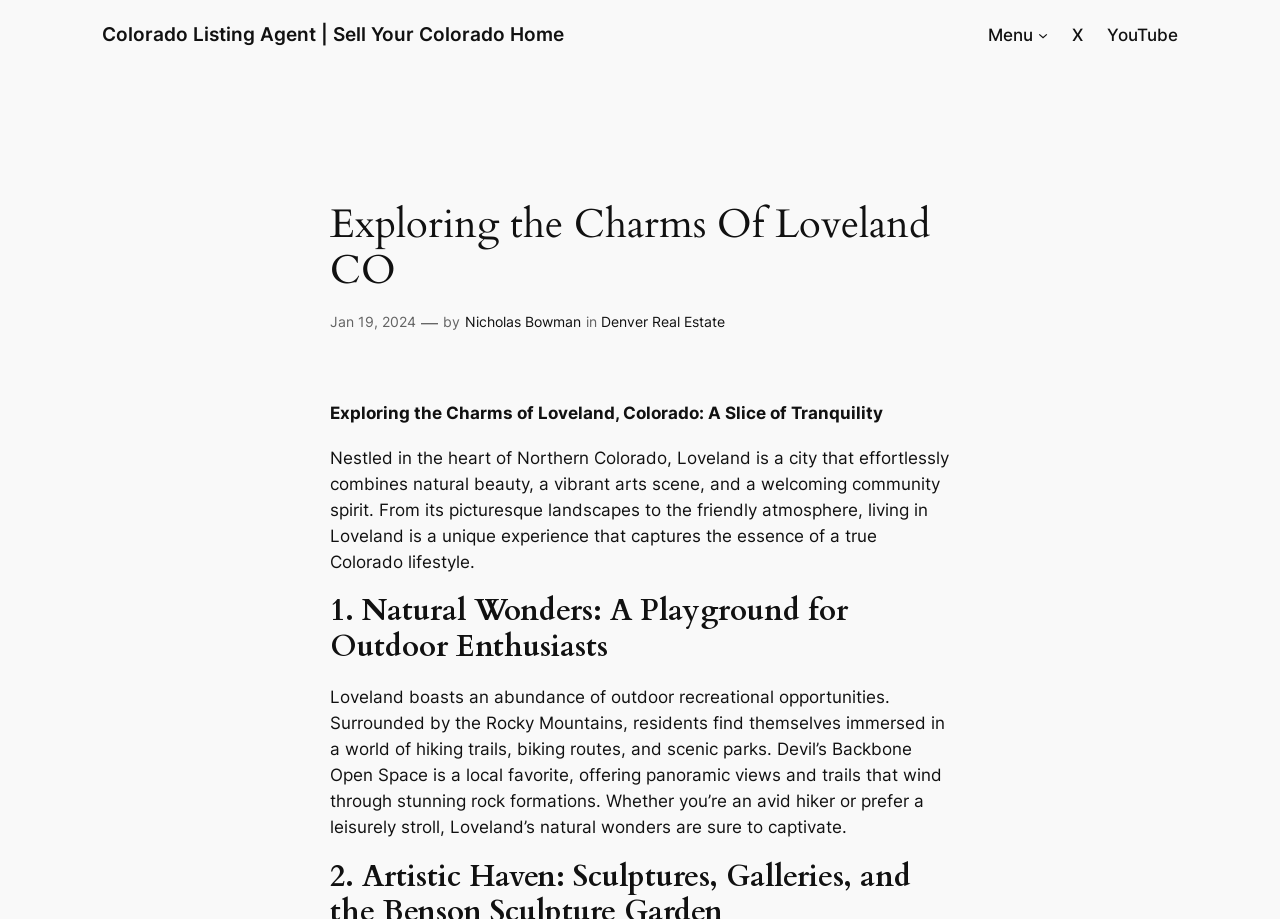What is the category of the article?
Please provide a detailed answer to the question.

The article is categorized under 'Denver Real Estate', which suggests that the article is related to real estate in the Denver area, specifically Loveland, Colorado.